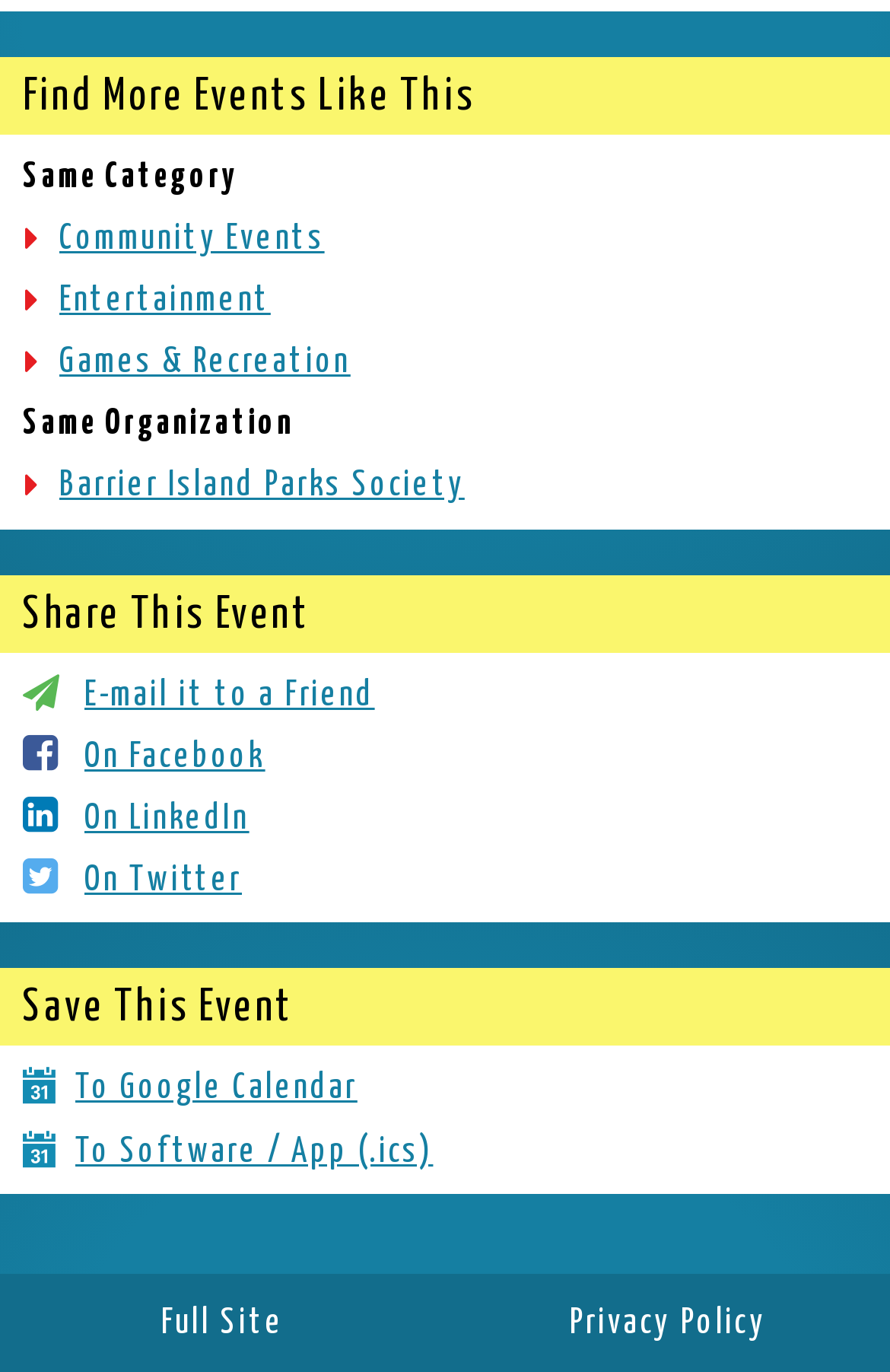Find the UI element described as: "Community Events" and predict its bounding box coordinates. Ensure the coordinates are four float numbers between 0 and 1, [left, top, right, bottom].

[0.067, 0.161, 0.365, 0.186]